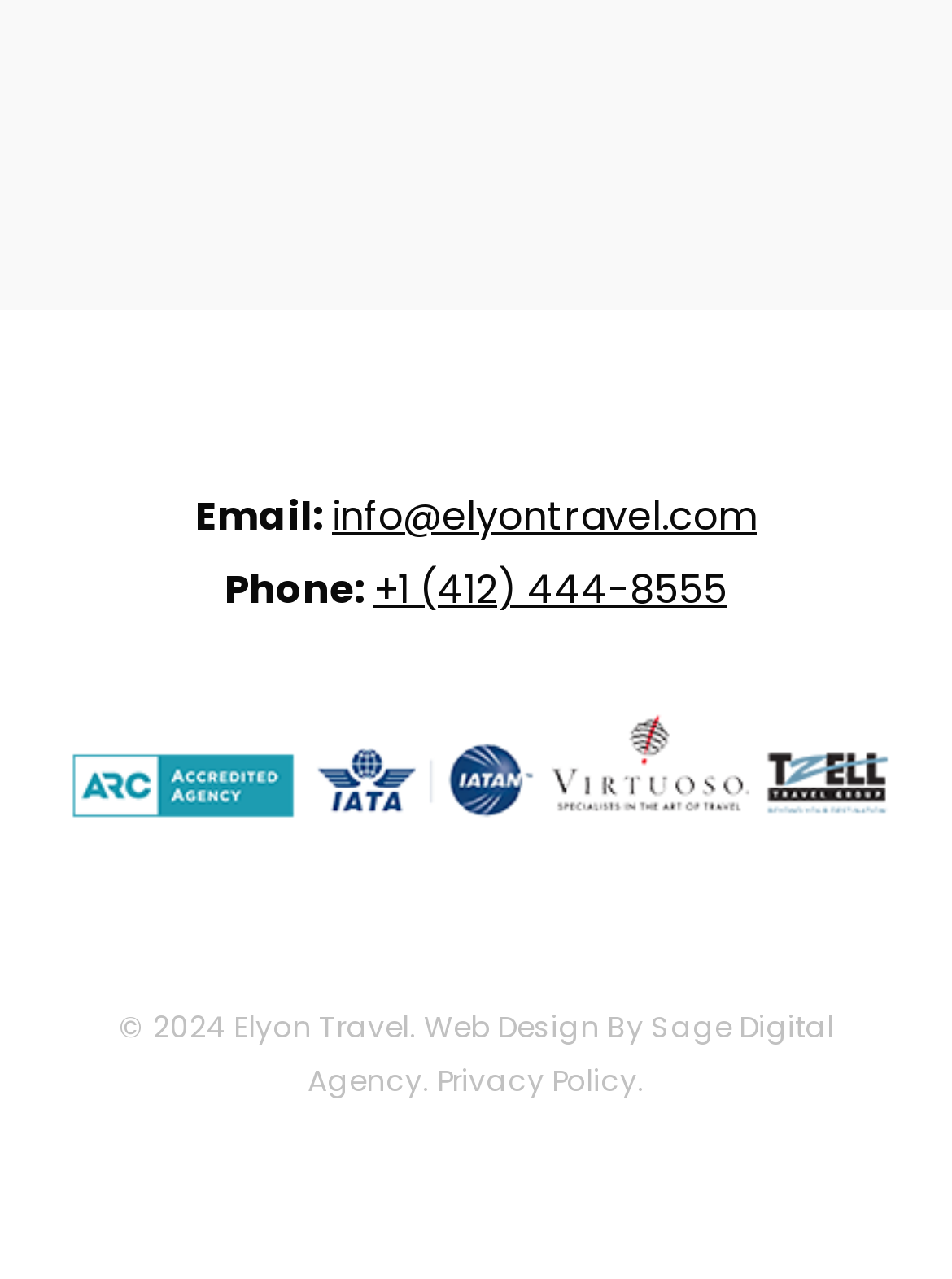Answer the question with a brief word or phrase:
What is the type of agency Elyon Travel is?

Accredited Agency